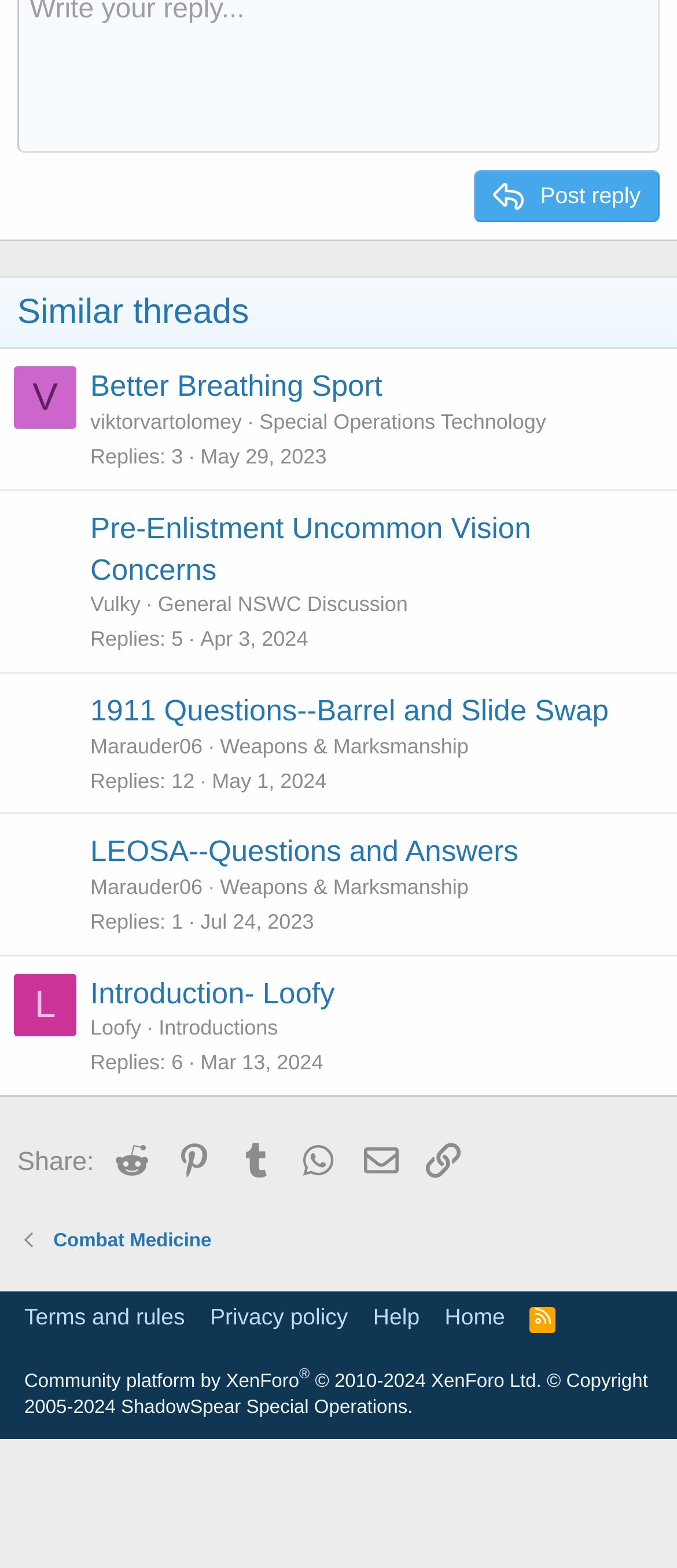What is the date of the fourth thread?
Provide a well-explained and detailed answer to the question.

I found the answer by examining the fourth LayoutTable element, which contains the thread information. Within this element, I found a link element with the text 'May 1, 2024', which is the date of the fourth thread.